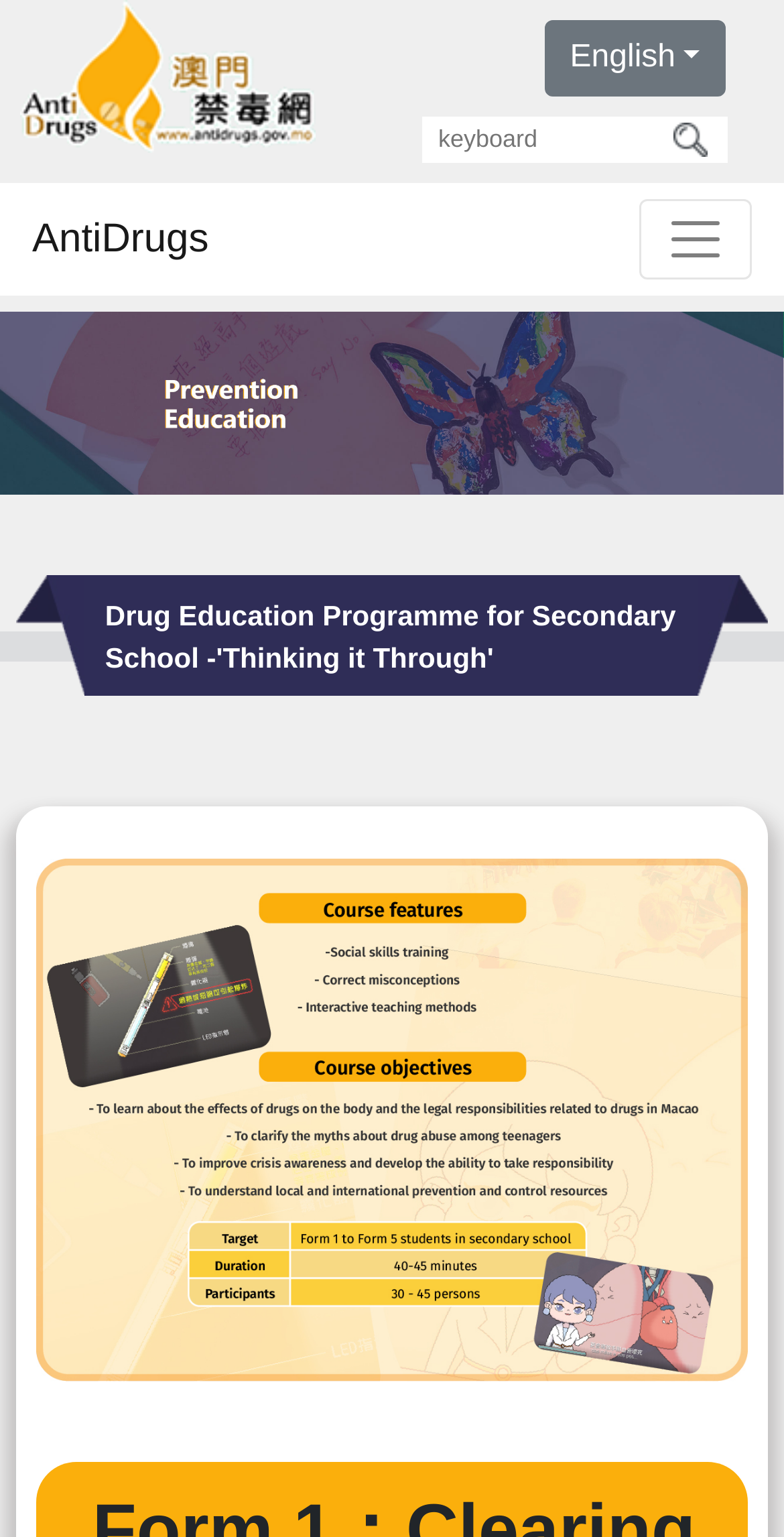Identify the bounding box for the UI element described as: "aria-describedby="button-addon2" aria-label="keyboard" name="keyboard" placeholder="keyboard"". The coordinates should be four float numbers between 0 and 1, i.e., [left, top, right, bottom].

[0.554, 0.076, 0.828, 0.106]